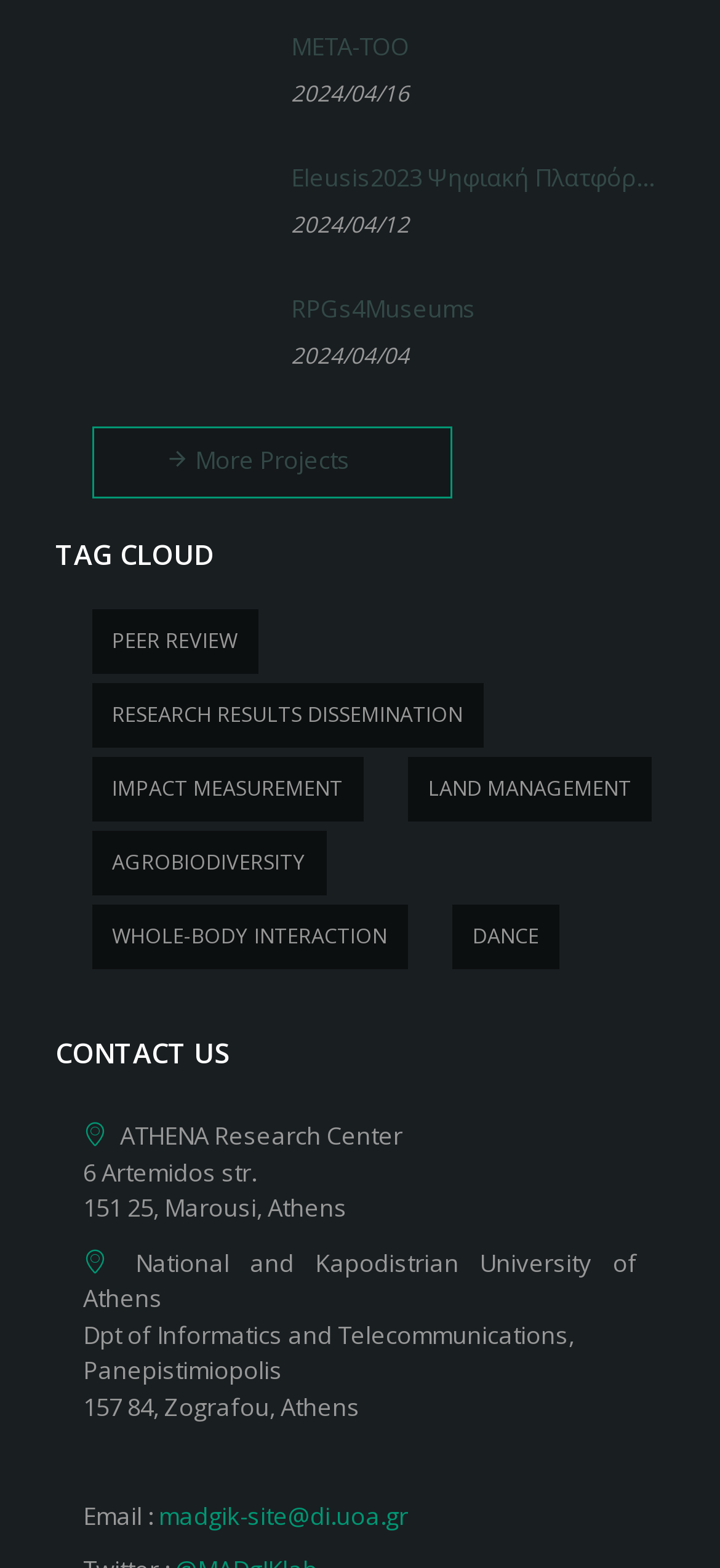Provide the bounding box coordinates for the area that should be clicked to complete the instruction: "Check the date of RPGs4Museums".

[0.404, 0.216, 0.568, 0.236]